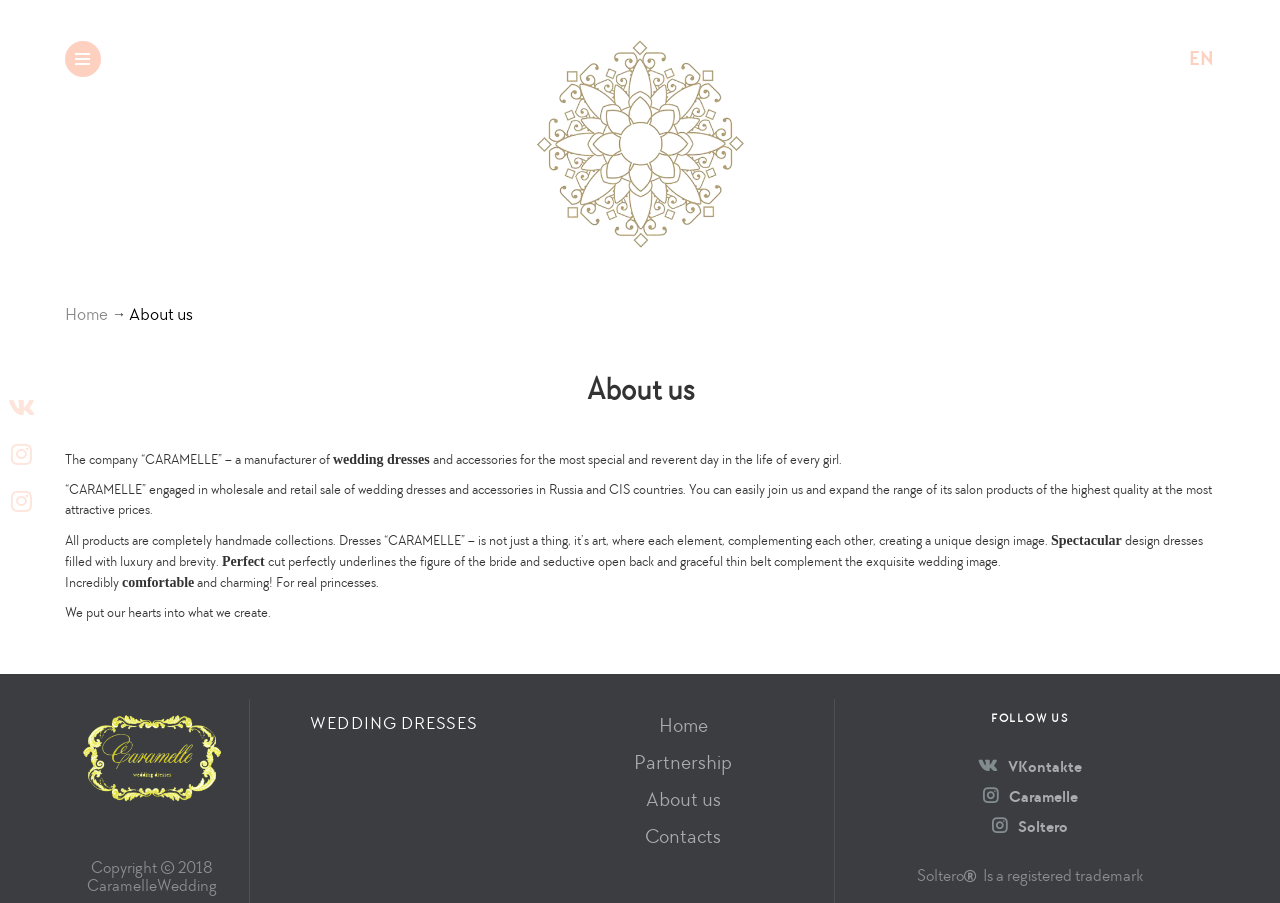Please examine the image and provide a detailed answer to the question: What is the main product of Caramelle?

The main product of Caramelle is wedding dresses, as mentioned in the text 'The company “CARAMELLE” – a manufacturer of wedding dresses and accessories...' and also as a link 'Wedding dresses'.